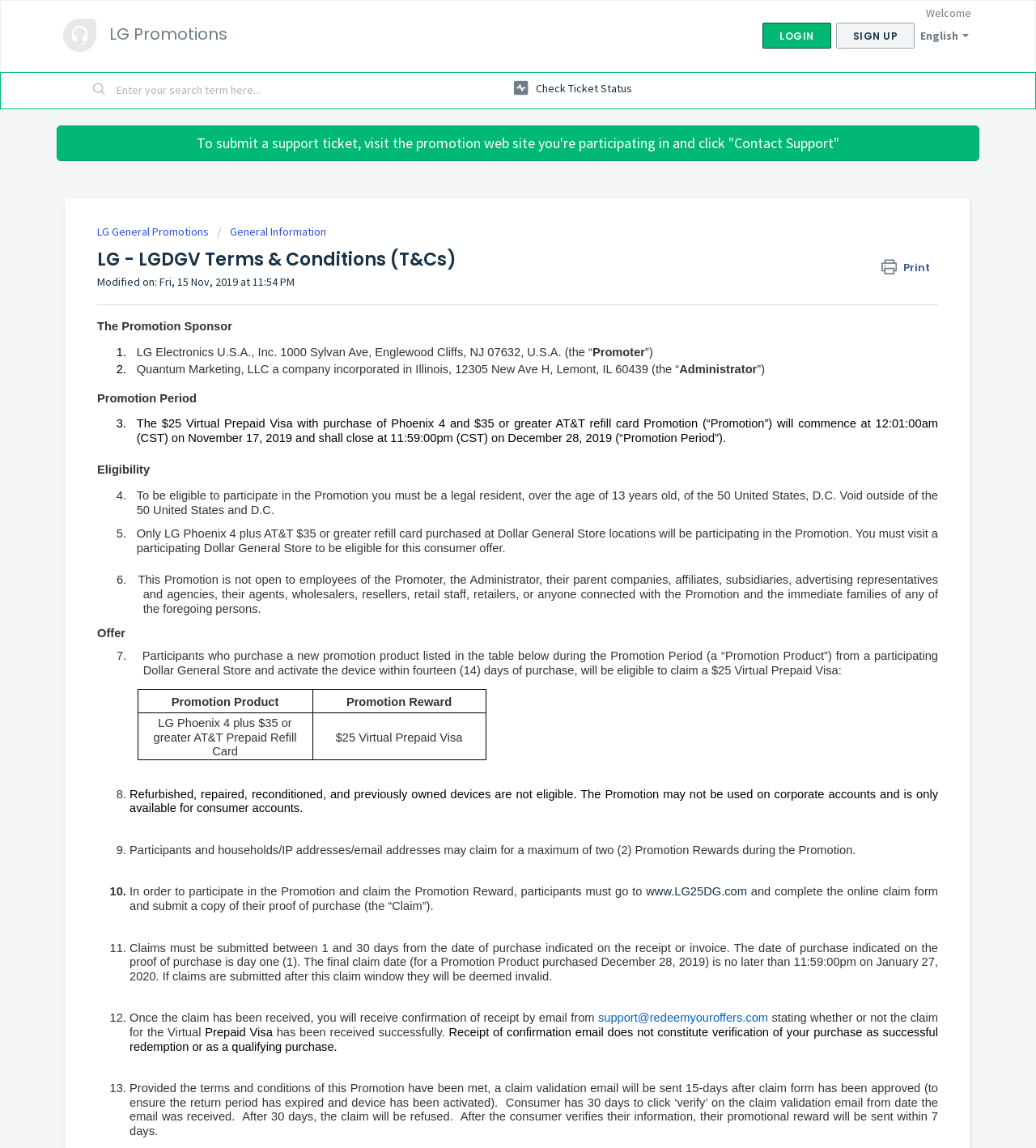What is the name of the promotion sponsor?
Look at the screenshot and respond with one word or a short phrase.

LG Electronics U.S.A., Inc.